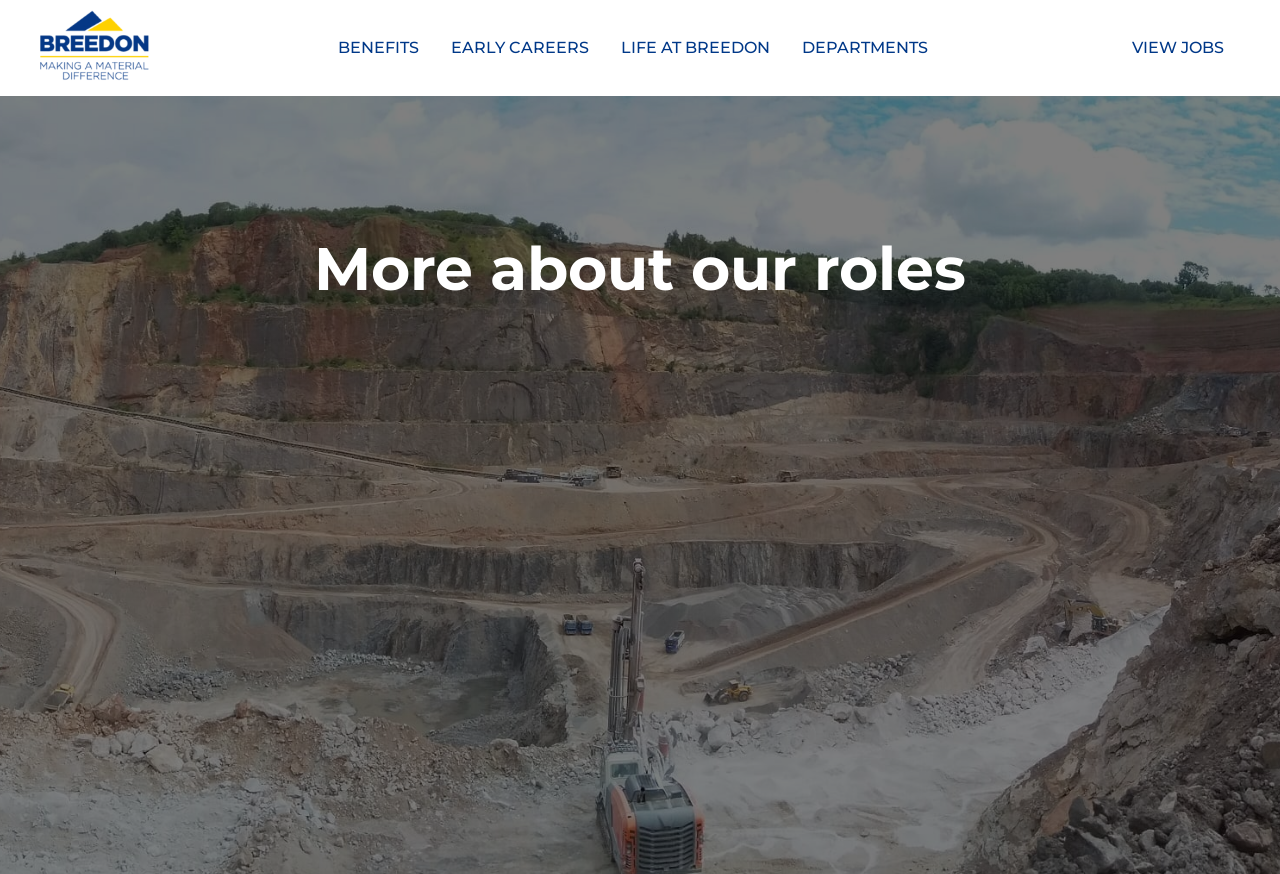Based on the element description: "Early Careers", identify the UI element and provide its bounding box coordinates. Use four float numbers between 0 and 1, [left, top, right, bottom].

[0.339, 0.025, 0.472, 0.085]